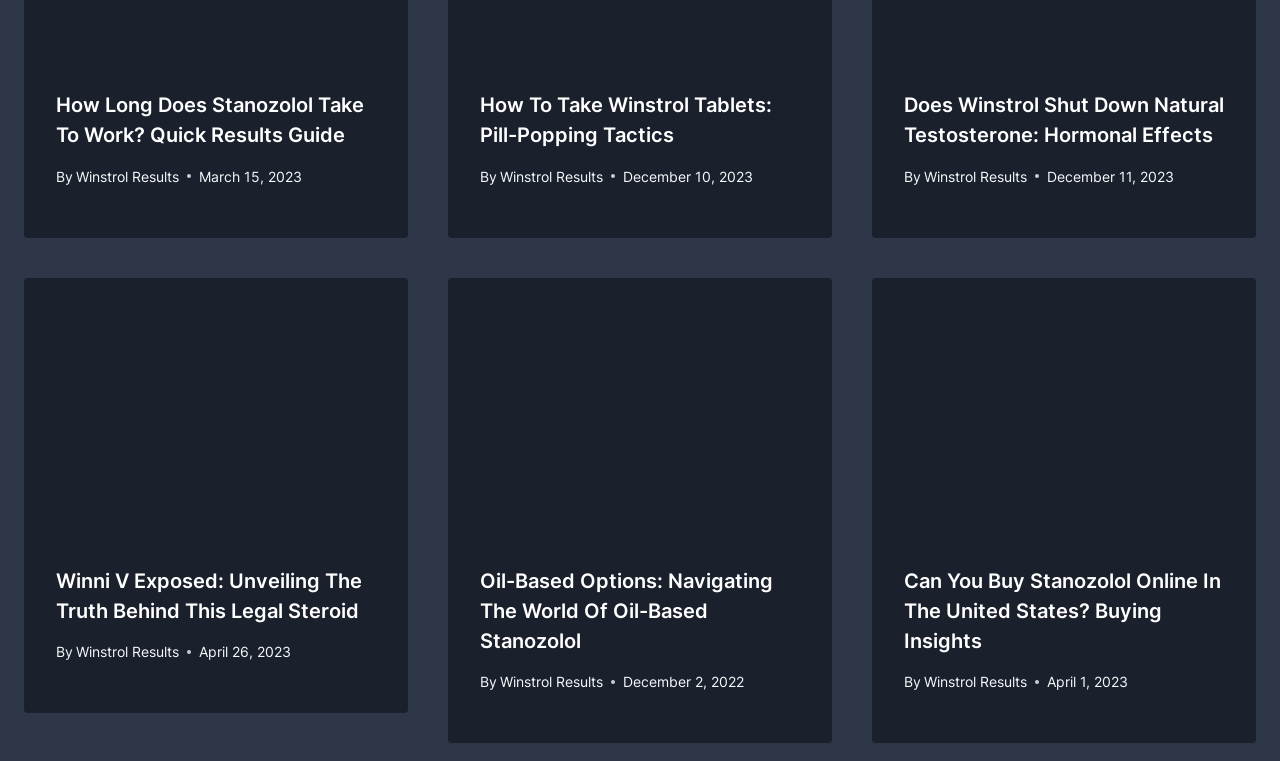Please specify the bounding box coordinates of the area that should be clicked to accomplish the following instruction: "Read the post about Oil-Based Options: Navigating the World of Oil-Based Stanozolol". The coordinates should consist of four float numbers between 0 and 1, i.e., [left, top, right, bottom].

[0.35, 0.365, 0.65, 0.701]